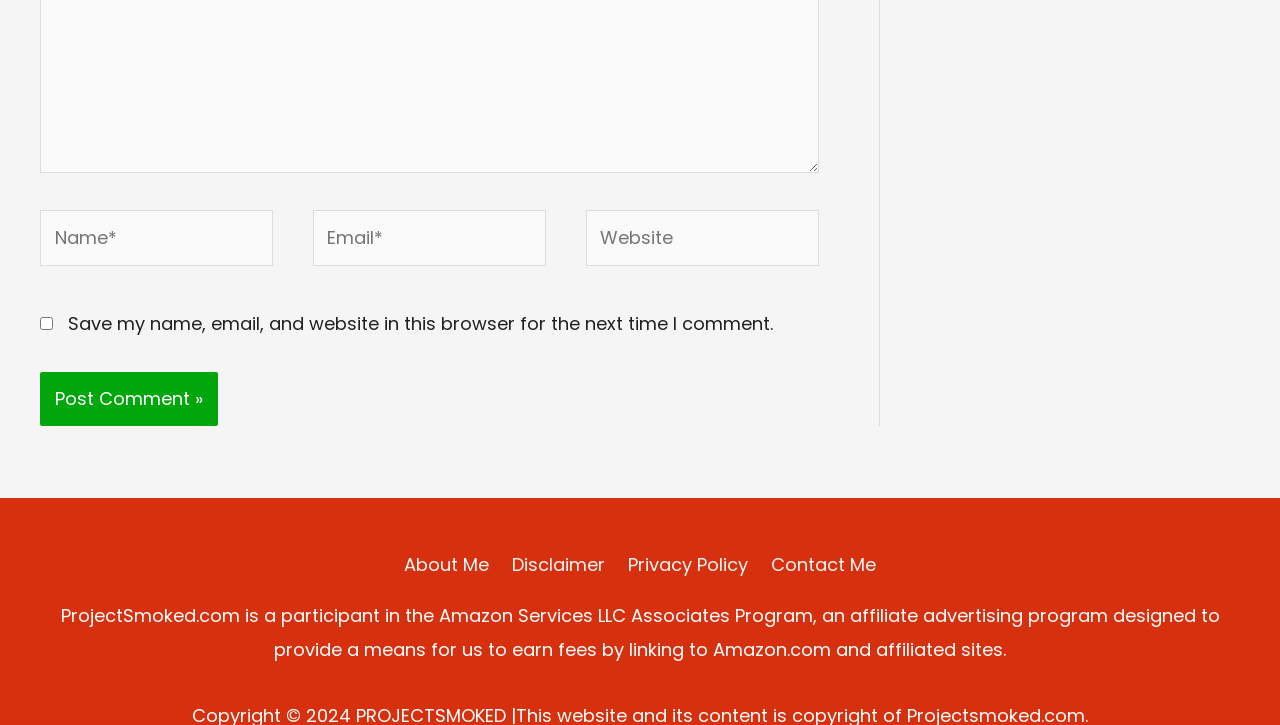Analyze the image and provide a detailed answer to the question: What is the button labeled at the bottom of the comment form?

The button at the bottom of the comment form is labeled 'Post Comment »', which suggests that it is used to submit the comment.